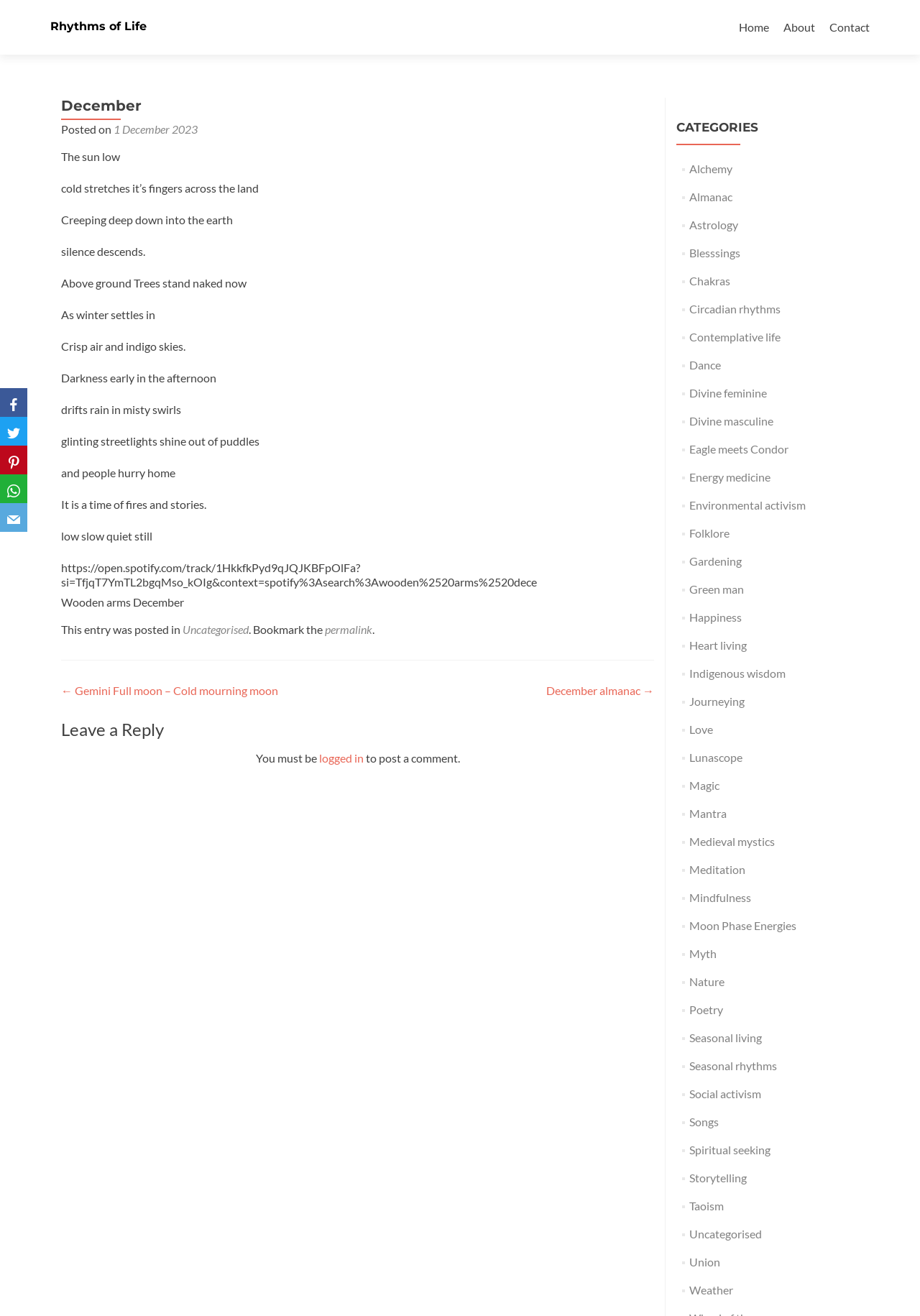Provide the bounding box coordinates of the UI element that matches the description: "Eagle meets Condor".

[0.749, 0.336, 0.857, 0.346]